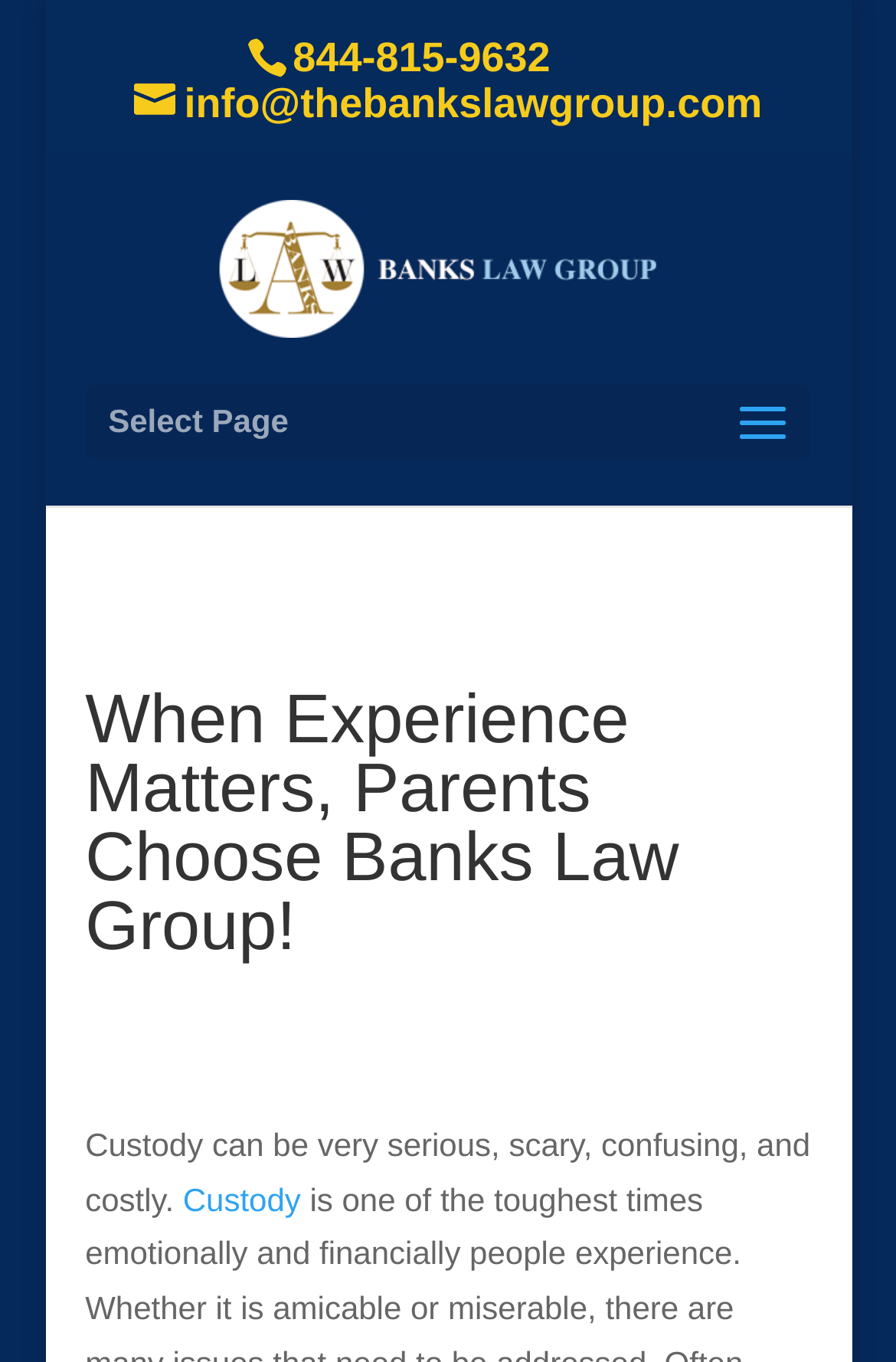Use a single word or phrase to answer the following:
What is the email address on the webpage?

info@thebankslawgroup.com